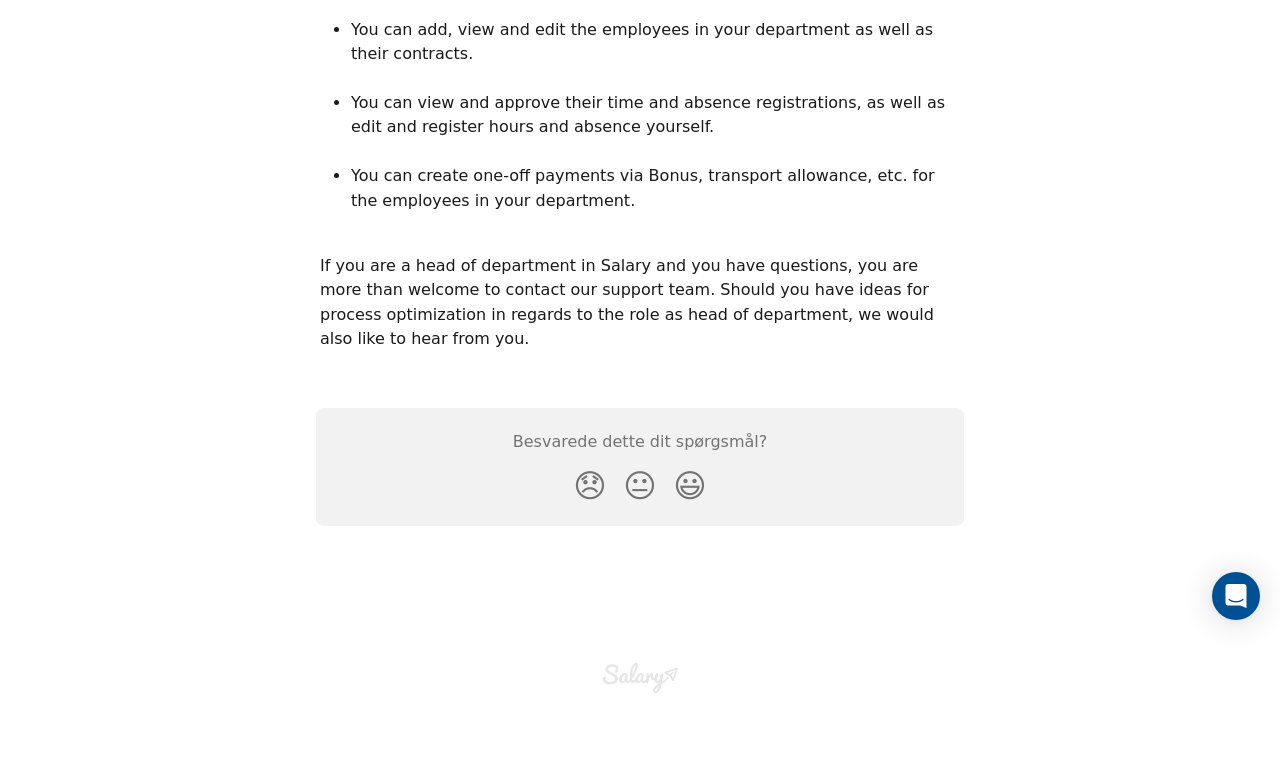Give the bounding box coordinates for the element described by: "alt="Salary Support"".

[0.47, 0.866, 0.53, 0.893]